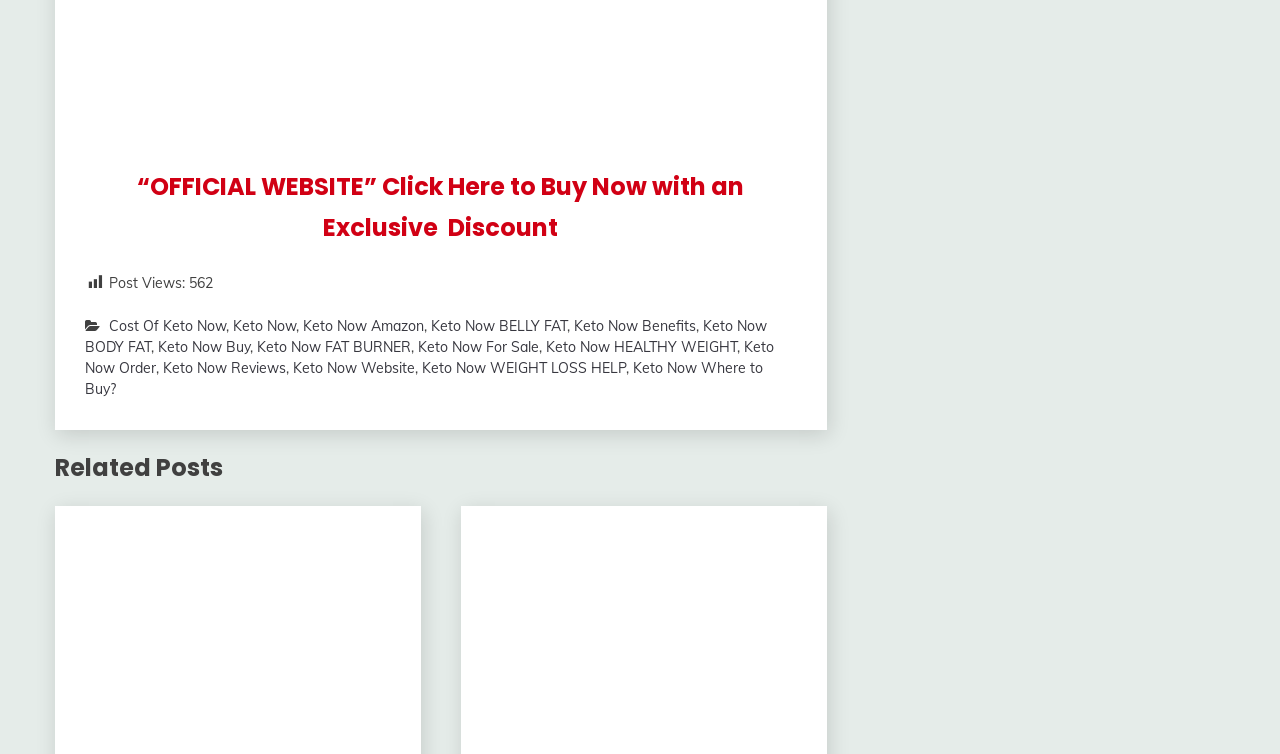Pinpoint the bounding box coordinates of the clickable element needed to complete the instruction: "Check the post views count". The coordinates should be provided as four float numbers between 0 and 1: [left, top, right, bottom].

[0.085, 0.363, 0.145, 0.387]